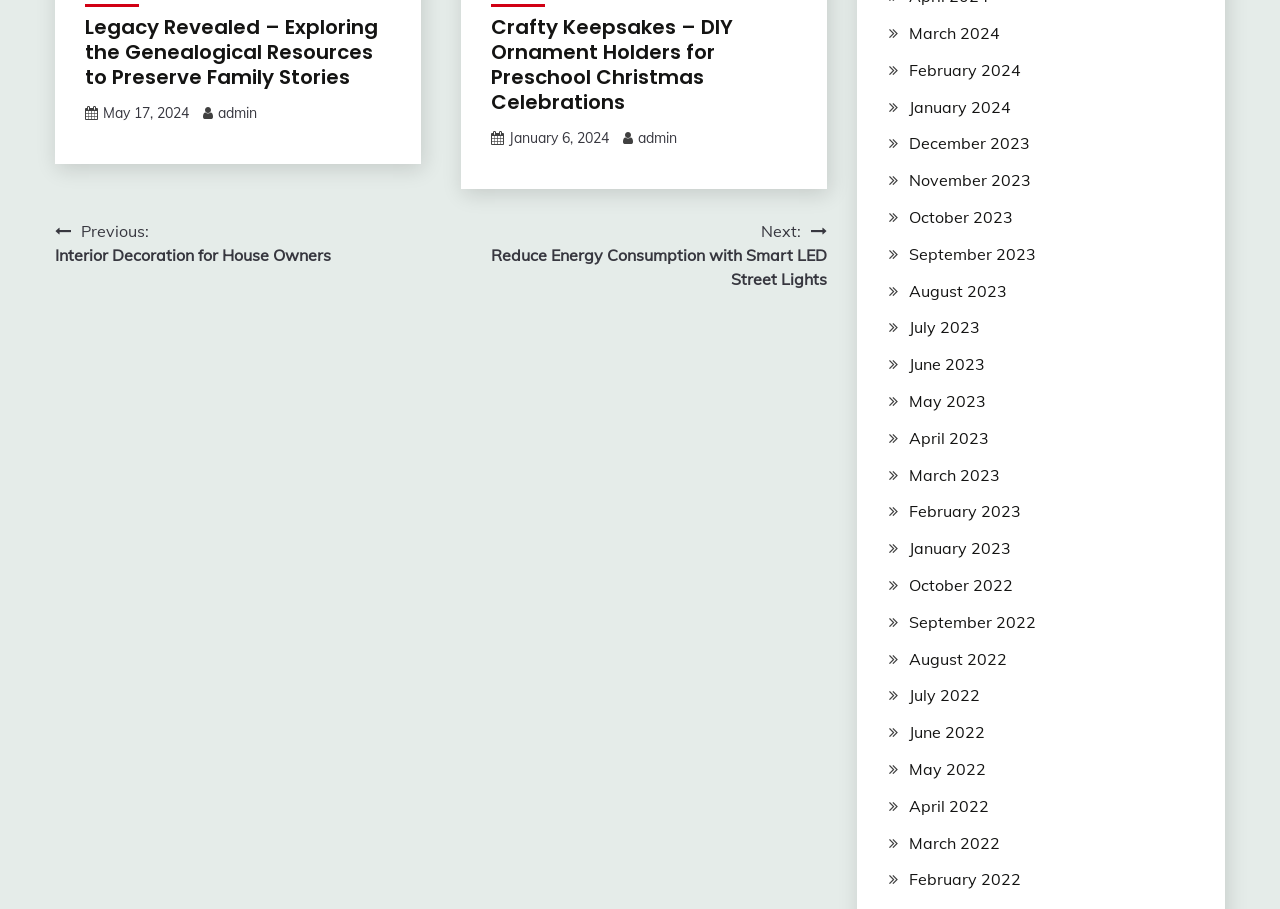Use a single word or phrase to answer the question:
What is the previous post about?

Interior Decoration